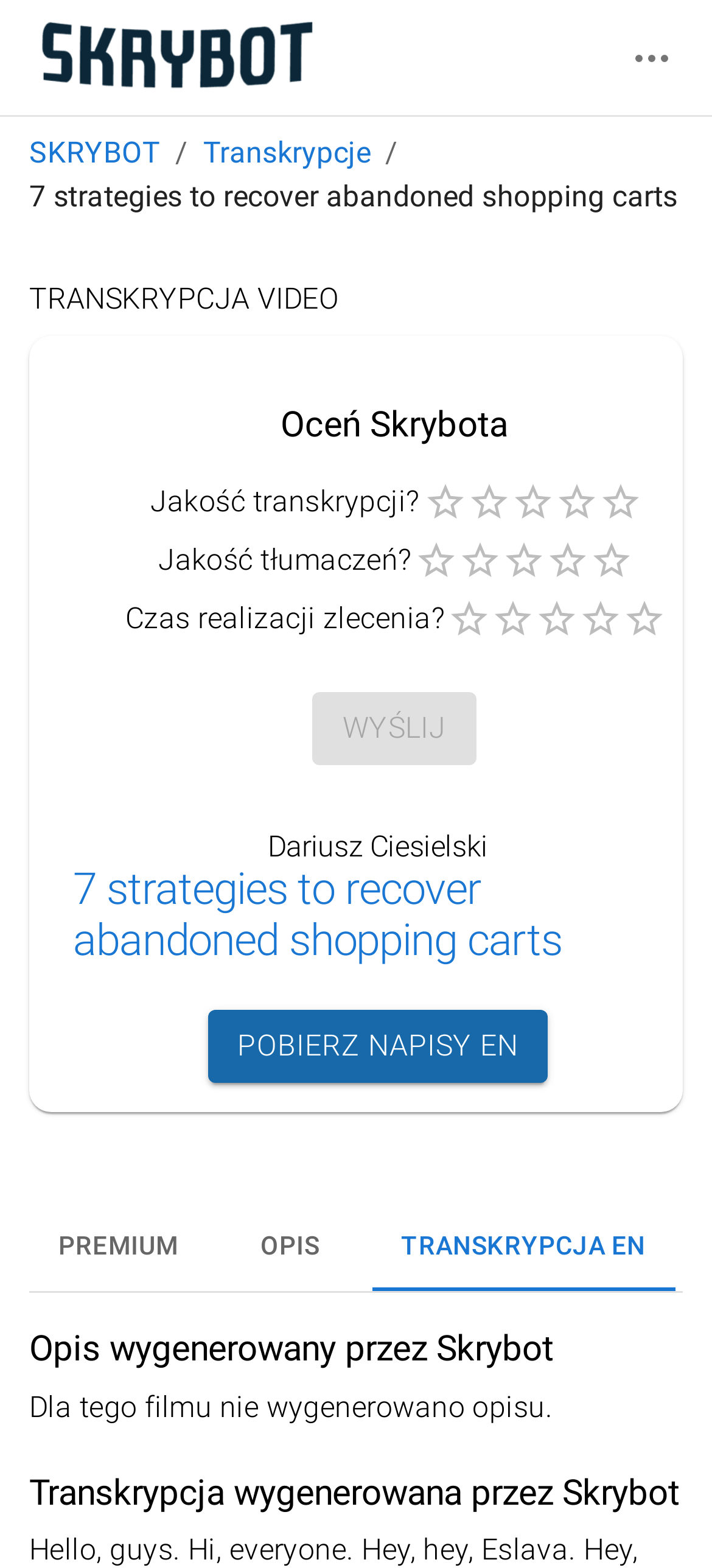Locate and extract the headline of this webpage.

7 strategies to recover abandoned shopping carts